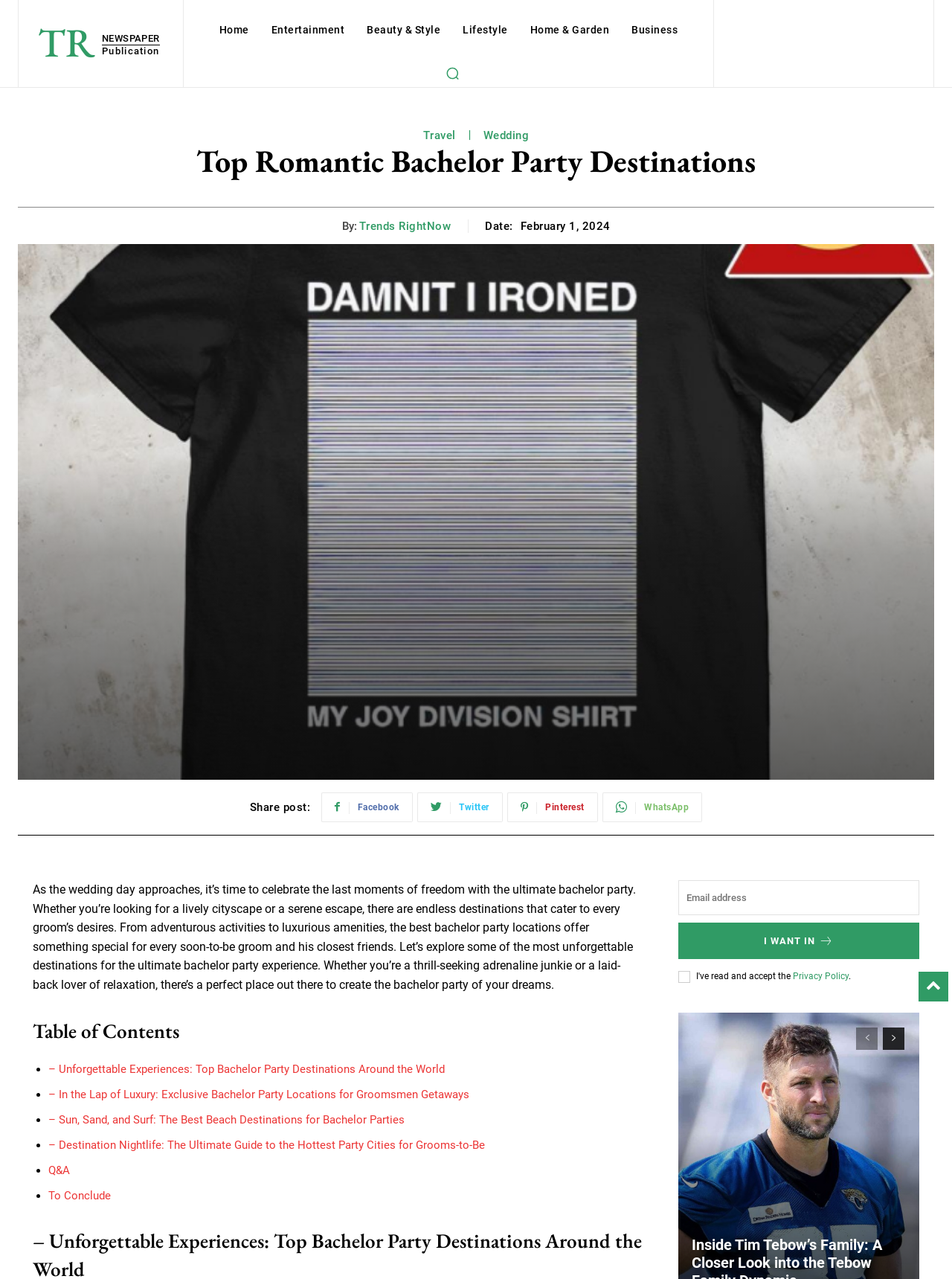Provide the bounding box coordinates for the UI element that is described as: "aria-label="email" name="email" placeholder="Email address"".

[0.712, 0.688, 0.966, 0.716]